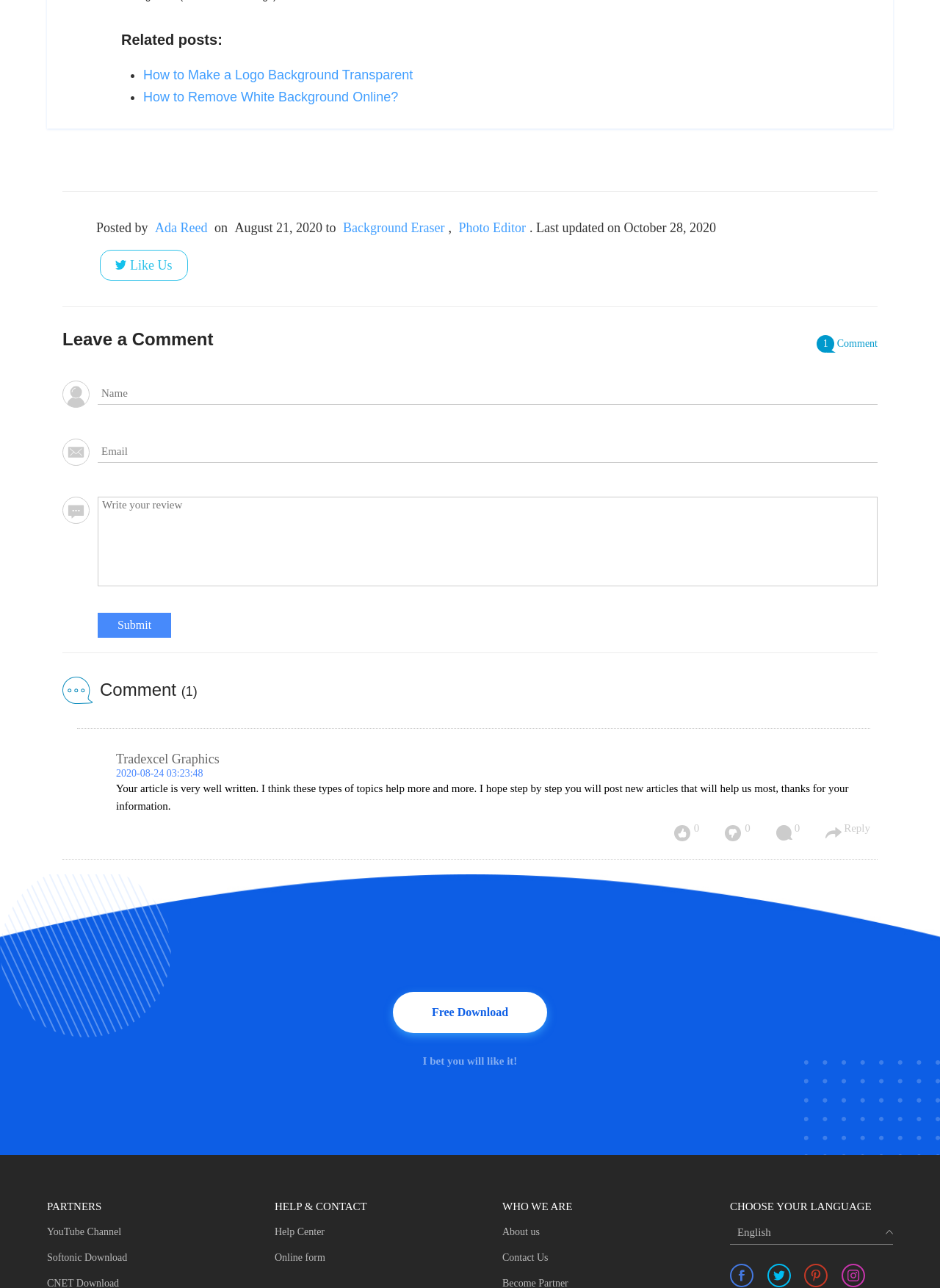Please determine the bounding box coordinates of the element's region to click for the following instruction: "Reply to the comment".

[0.898, 0.638, 0.926, 0.647]